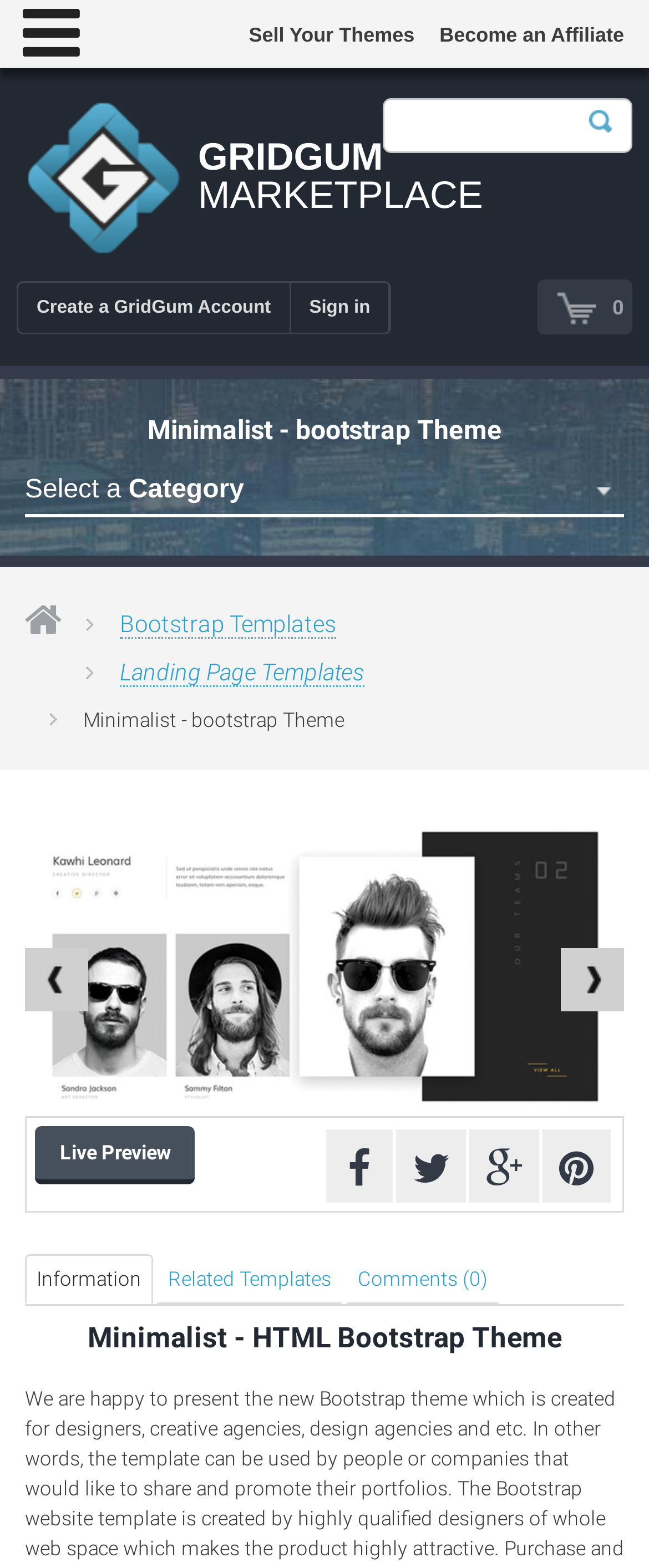Specify the bounding box coordinates of the element's area that should be clicked to execute the given instruction: "View Bootstrap Templates". The coordinates should be four float numbers between 0 and 1, i.e., [left, top, right, bottom].

[0.185, 0.389, 0.518, 0.407]